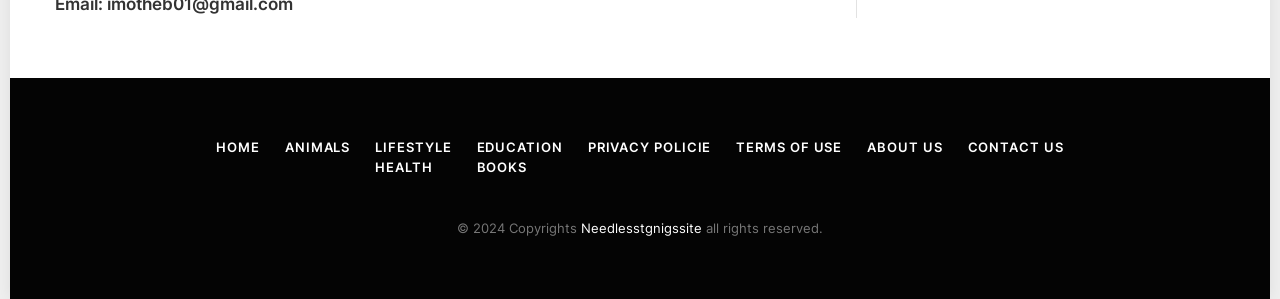Please find the bounding box coordinates of the section that needs to be clicked to achieve this instruction: "contact us".

[0.756, 0.466, 0.831, 0.519]